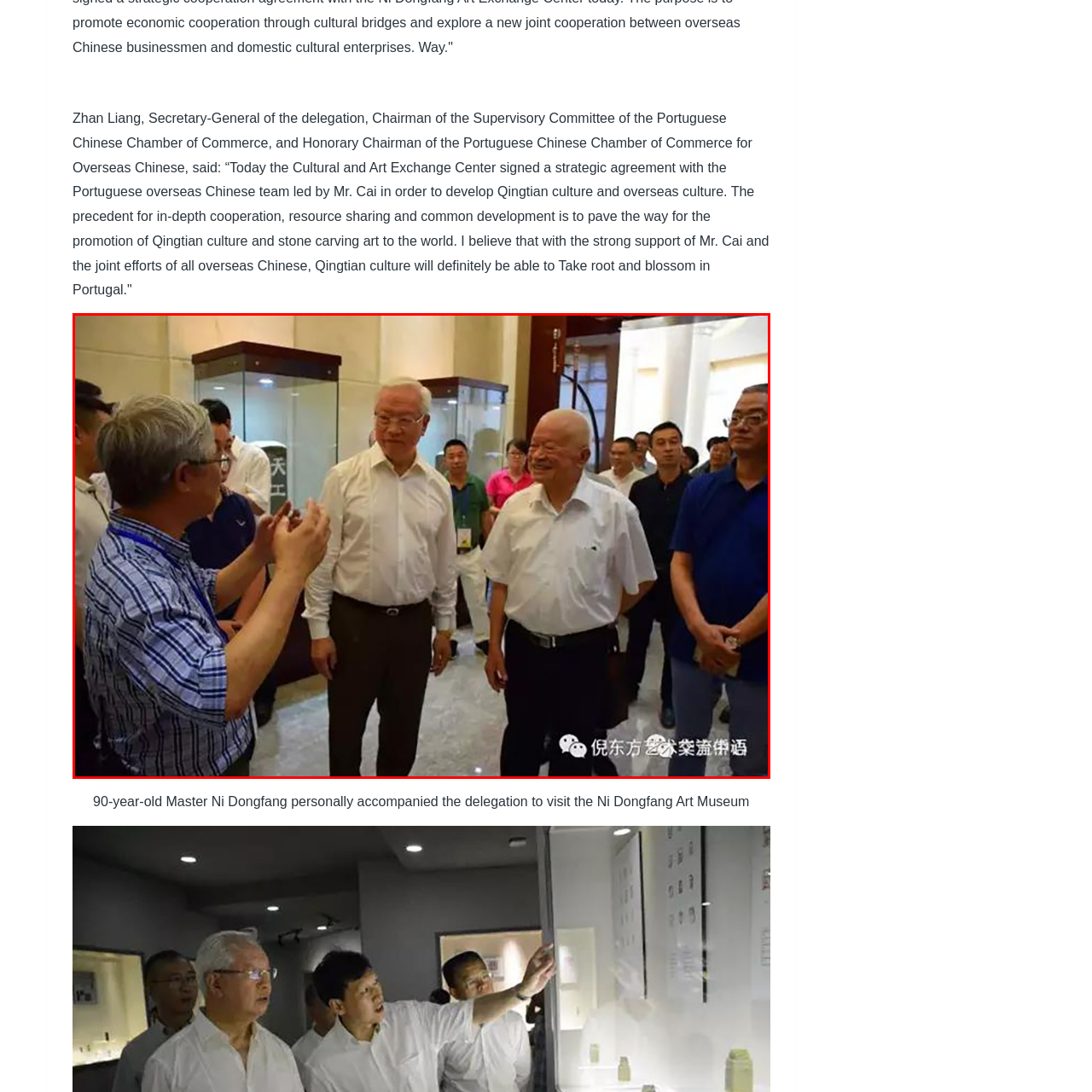Articulate a detailed description of the image enclosed by the red outline.

In the image, a lively discussion is underway among a group of individuals in a culturally rich setting, likely within an art museum. The focus is on two primary figures: a well-dressed man in a white shirt, who appears to be attentively listening, and another man wearing glasses and a blue checkered shirt, who is animatedly gesturing as he speaks. Behind them, several people can be seen engaging in the conversation, and display cases containing artistic items are visible in the background, hinting at the significance of the venue. This moment captures the essence of cultural exchange, as noted by Zhan Liang, the Secretary-General of the delegation. He emphasized the importance of the strategic agreement signed for the development of Qingtian culture and the promotion of stone carving art on a global stage. The atmosphere is one of enthusiasm and collaboration, as attendees gather to explore and discuss shared cultural initiatives.